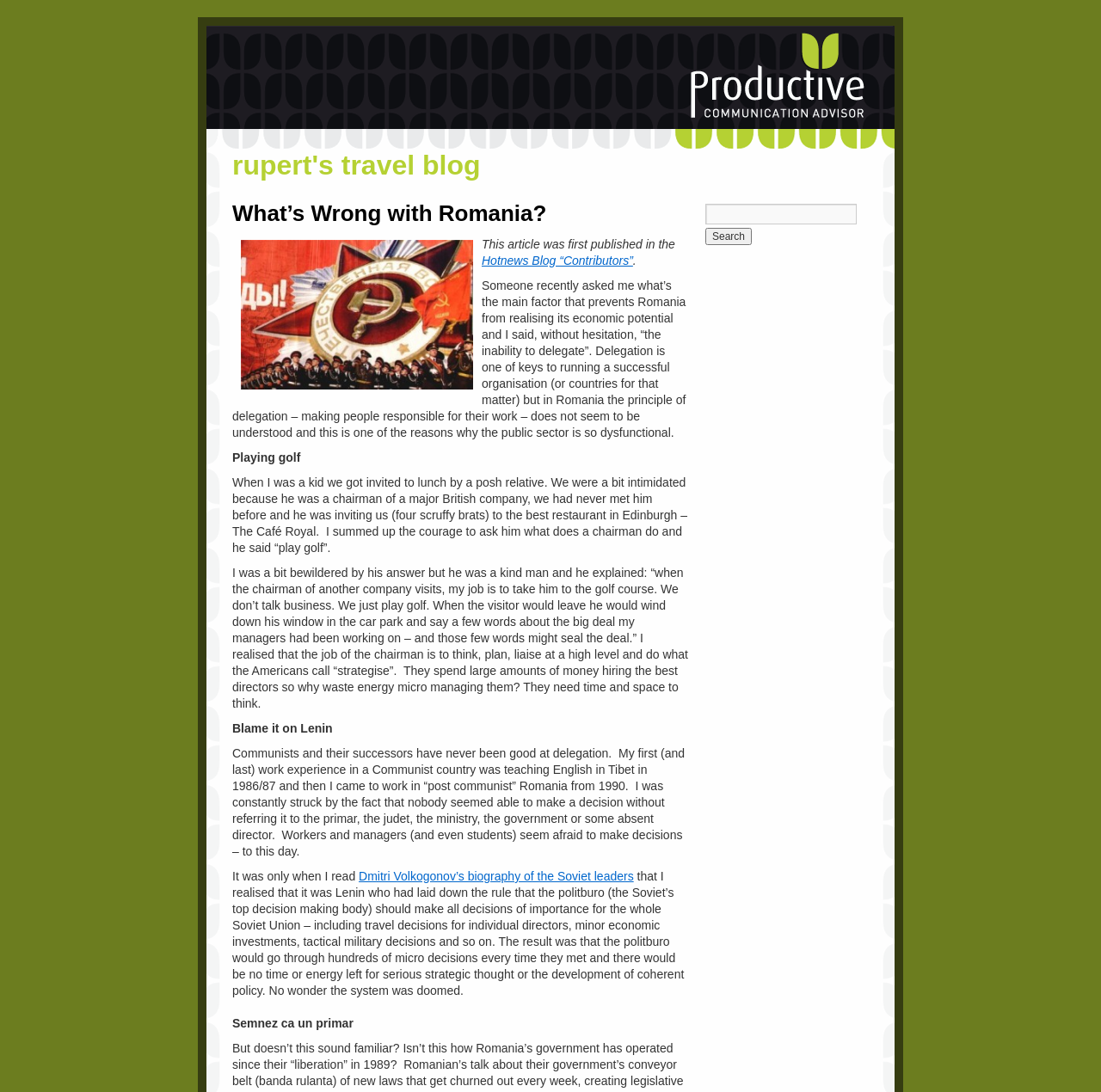Locate the bounding box coordinates of the UI element described by: "SCIENC & TECHNOLOGY". The bounding box coordinates should consist of four float numbers between 0 and 1, i.e., [left, top, right, bottom].

None